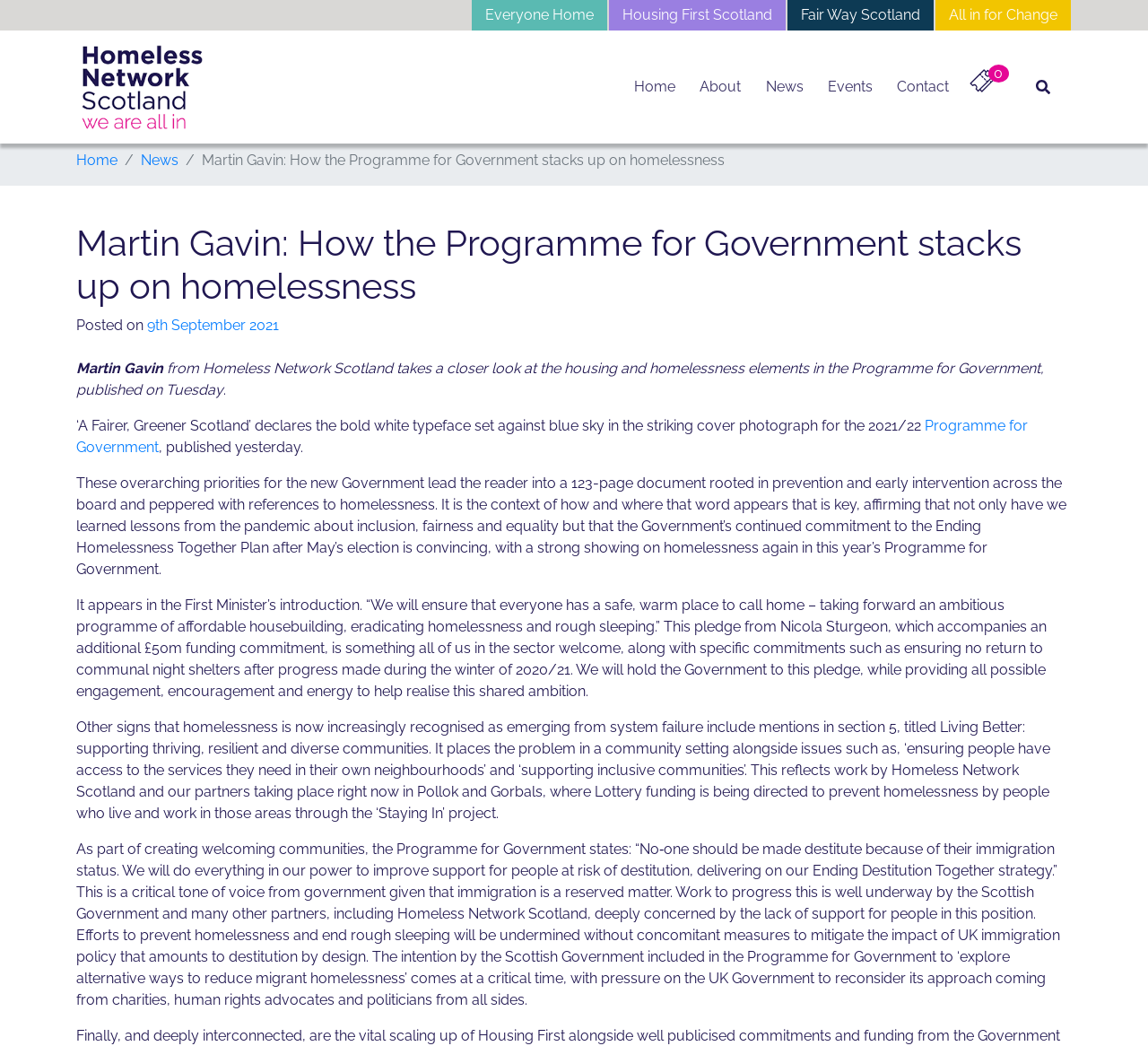What is the name of the project mentioned in the article?
Refer to the screenshot and respond with a concise word or phrase.

Staying In